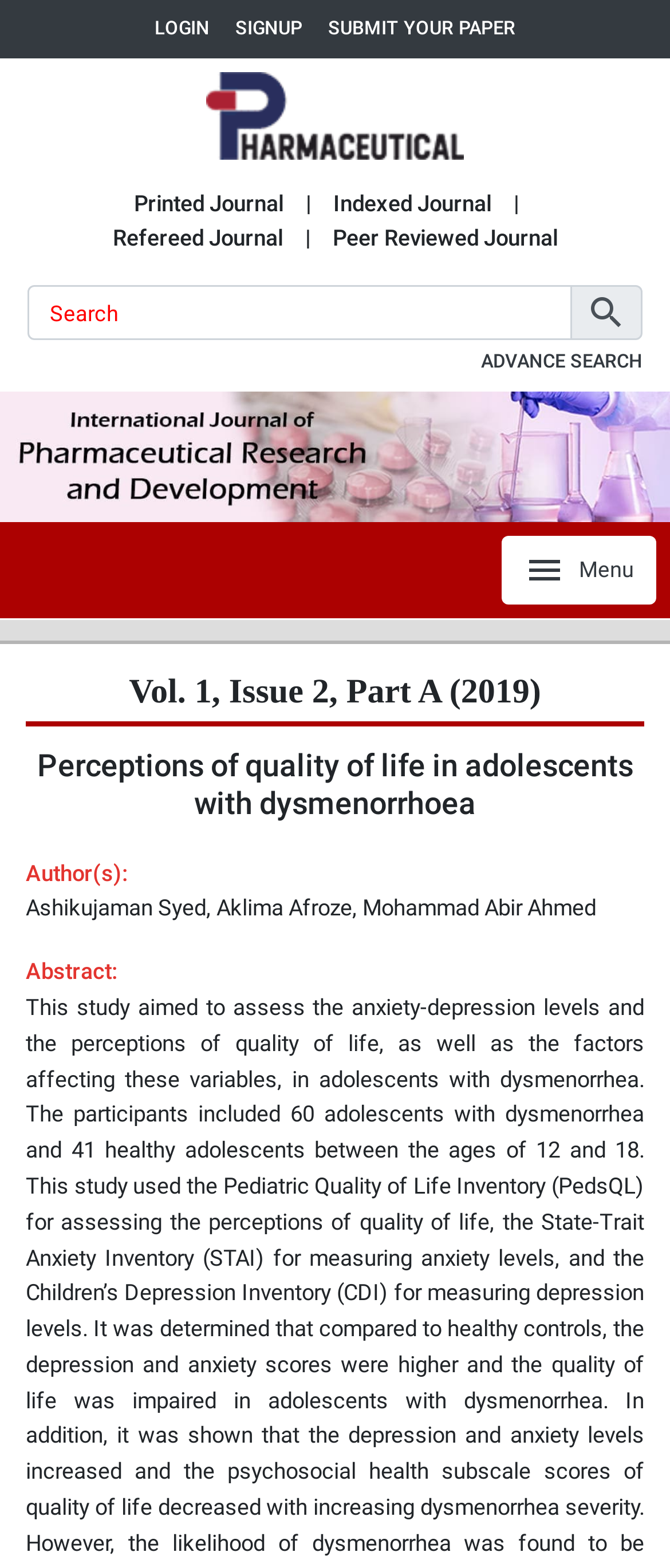Find the bounding box coordinates of the clickable area required to complete the following action: "go to advanced search".

[0.718, 0.221, 0.959, 0.241]